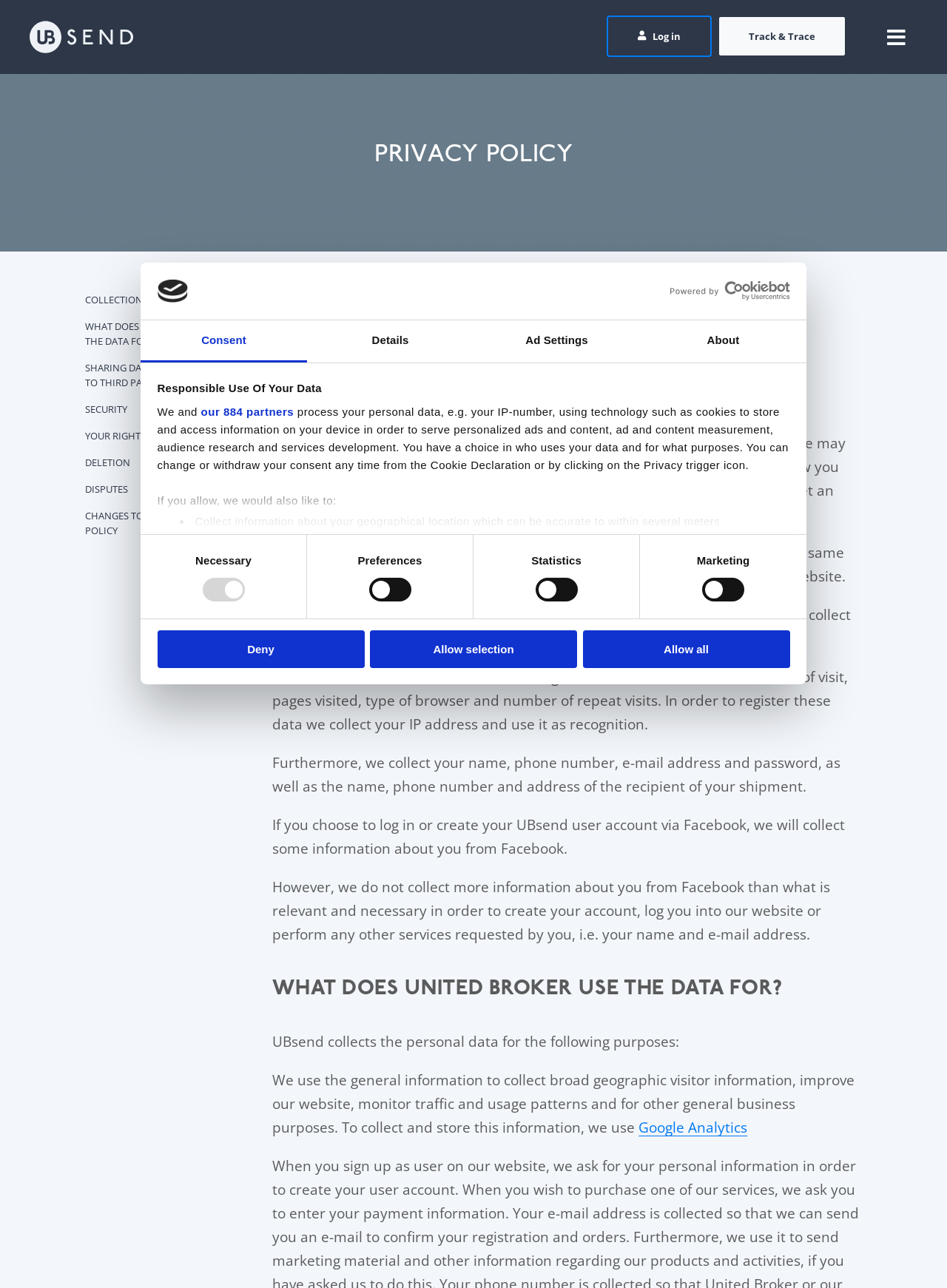Please provide the bounding box coordinates for the element that needs to be clicked to perform the following instruction: "Click the 'Allow all' button". The coordinates should be given as four float numbers between 0 and 1, i.e., [left, top, right, bottom].

[0.615, 0.489, 0.834, 0.518]